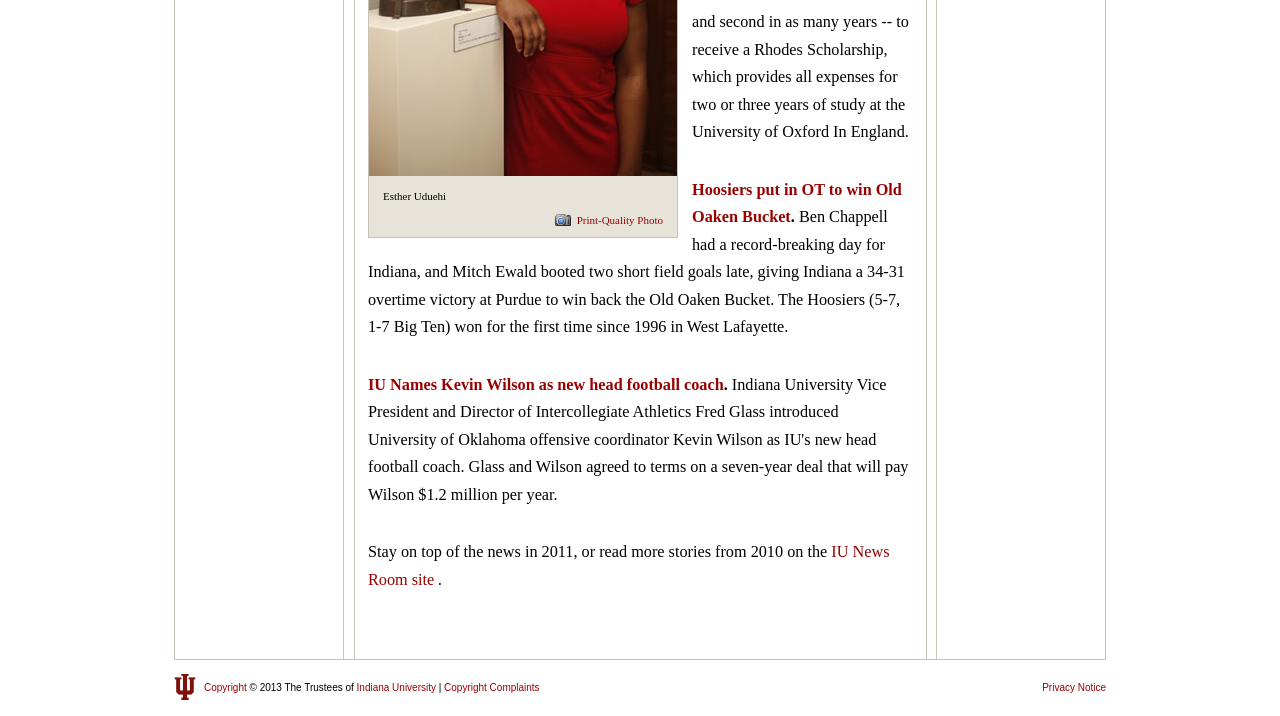Pinpoint the bounding box coordinates of the clickable area necessary to execute the following instruction: "Go to the Indiana University homepage". The coordinates should be given as four float numbers between 0 and 1, namely [left, top, right, bottom].

[0.136, 0.94, 0.153, 0.979]